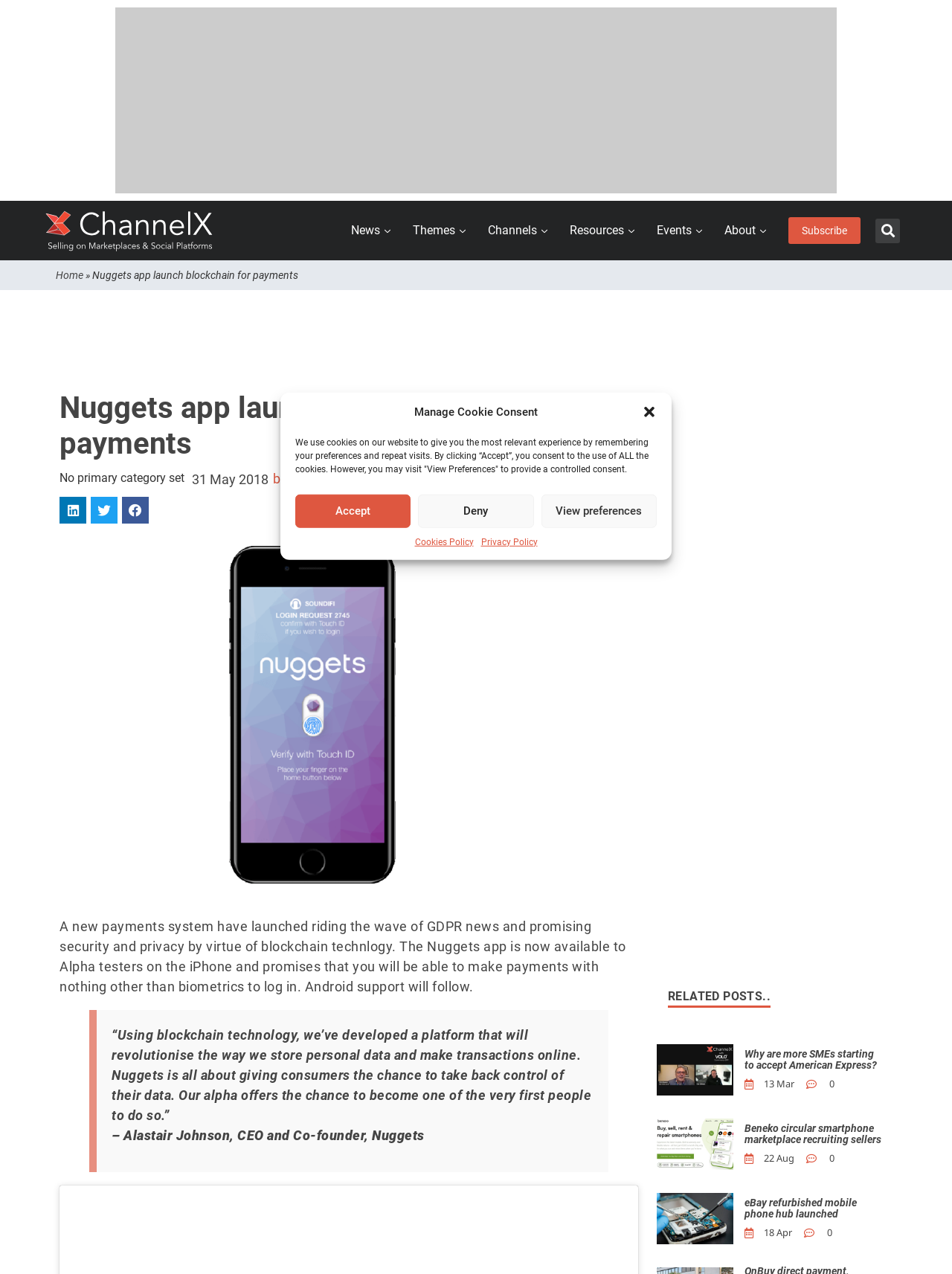From the given element description: "View preferences", find the bounding box for the UI element. Provide the coordinates as four float numbers between 0 and 1, in the order [left, top, right, bottom].

[0.568, 0.388, 0.69, 0.414]